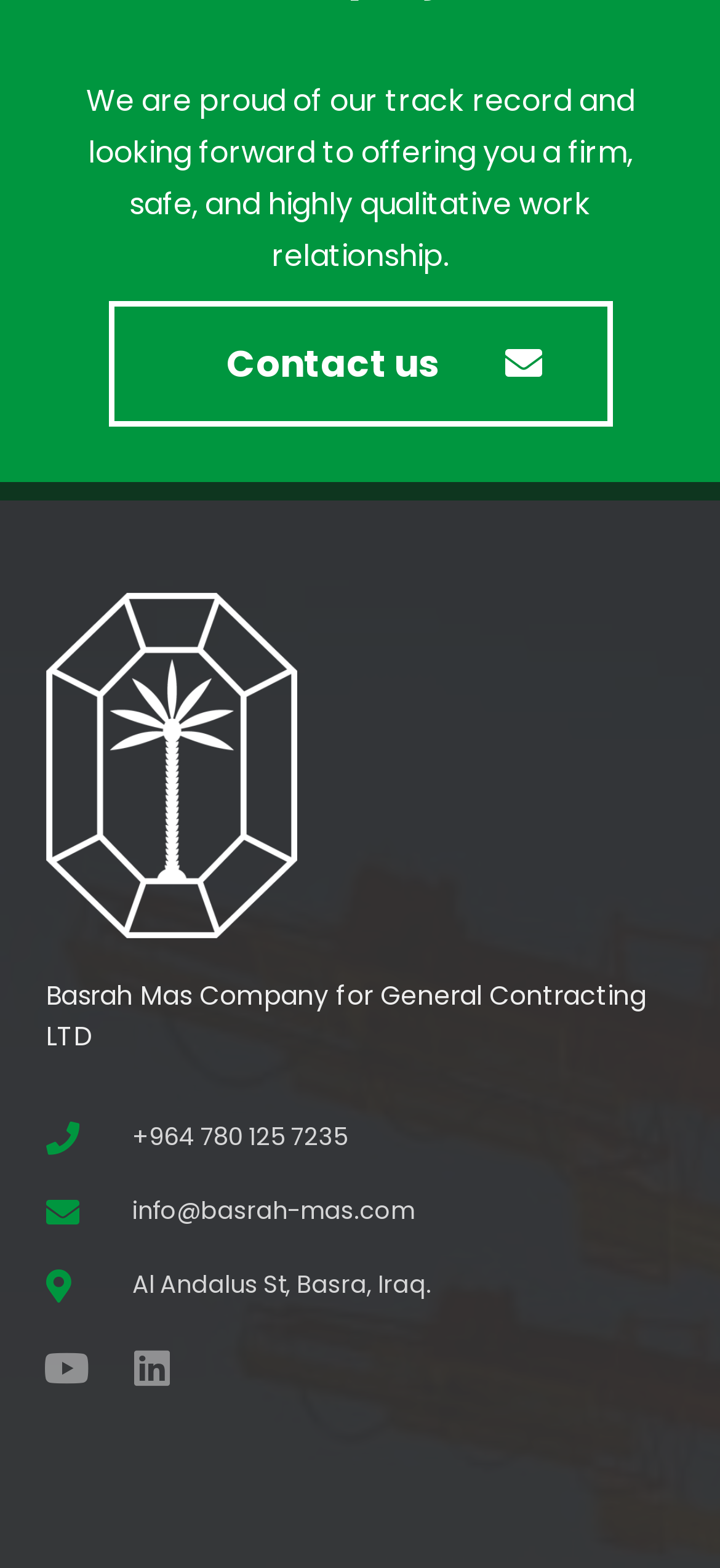What is the address of the company?
Please respond to the question with a detailed and thorough explanation.

The address of the company can be found in the static text element located at the bottom of the webpage, which is 'Al Andalus St, Basra, Iraq'.